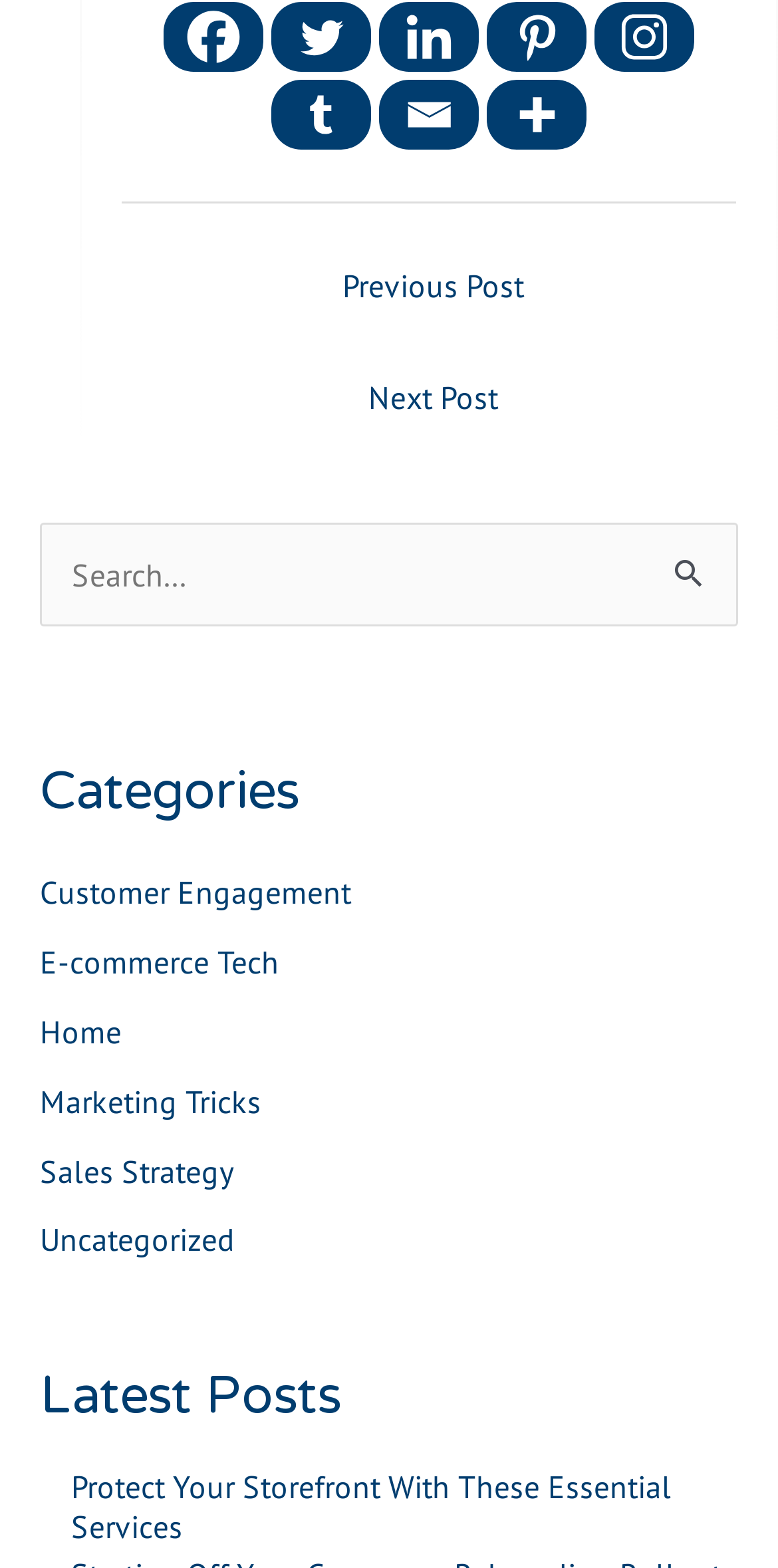Please identify the bounding box coordinates for the region that you need to click to follow this instruction: "Go to Facebook".

[0.21, 0.001, 0.338, 0.045]